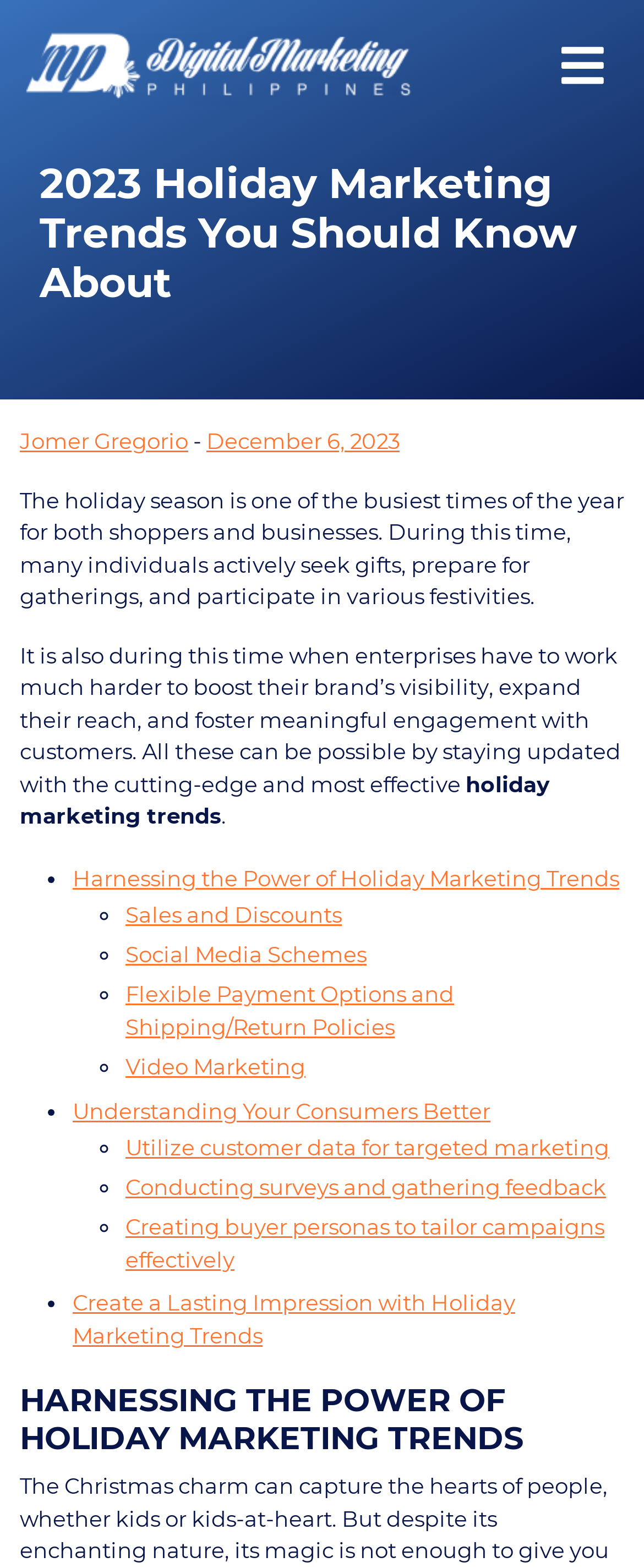What is the date of the article?
Refer to the image and provide a detailed answer to the question.

The date of the article can be found by looking at the heading section of the webpage, where it says '2023 Holiday Marketing Trends You Should Know About' followed by the date, 'December 6, 2023', which is a link.